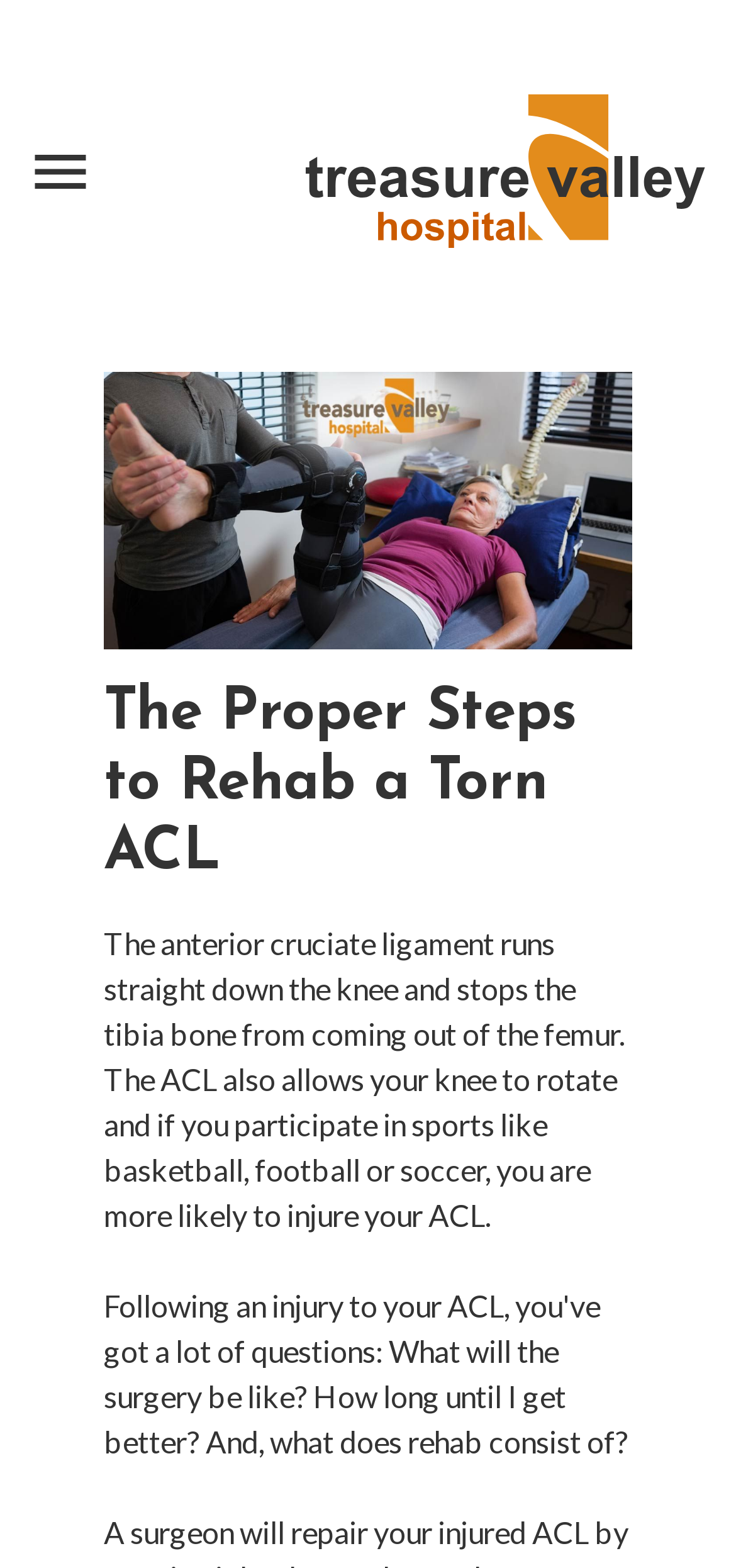Identify the bounding box of the UI element that matches this description: "alt="Treasure Valley Hospital Logo"".

[0.415, 0.06, 0.959, 0.159]